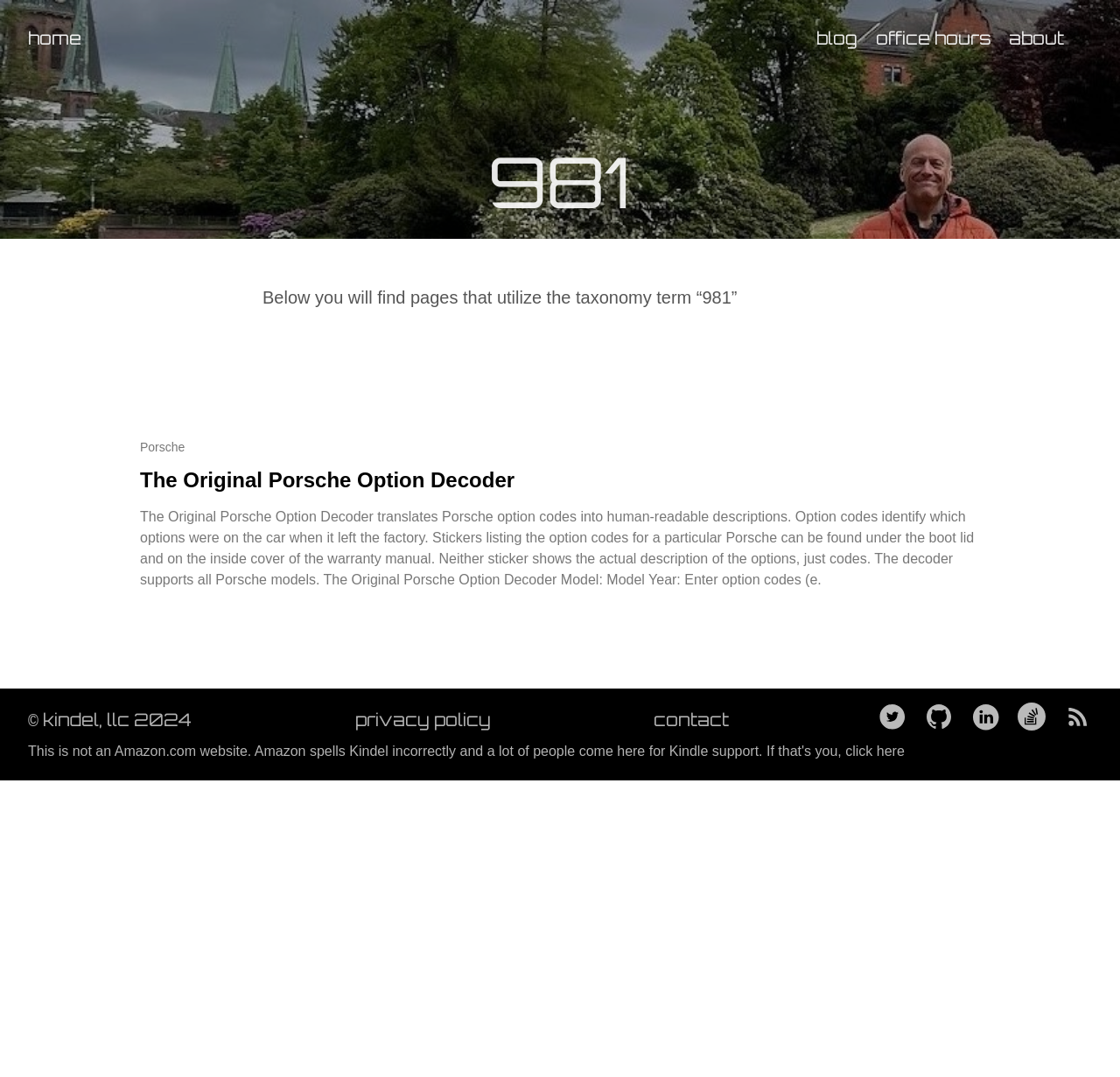Provide an in-depth caption for the elements present on the webpage.

The webpage is about Kindel, a company that provides services related to customer, business, technology, and organization. At the top, there are four links: "home", "blog", "office hours", and "about", aligned horizontally. Below these links, there is a heading that reads "981" and takes up most of the width of the page.

The main content area is divided into two sections. The first section contains an article with a static text that explains the purpose of the webpage, which is to provide pages that utilize the taxonomy term "981". Below this text, there is a heading that reads "The Original Porsche Option Decoder" and a link with the same text. This is followed by a static text that describes the Porsche option decoder, which translates Porsche option codes into human-readable descriptions.

The second section contains a footer area with several links, including "© kindel, llc 2024", "privacy policy", "contact", and social media links to Twitter, GitHub, LinkedIn, Stack Overflow, and RSS. Each social media link has an accompanying image. There is also a link that clarifies that this is not an Amazon.com website and provides a redirect for Kindle support.

Overall, the webpage has a simple and organized layout, with clear headings and concise text that explains the purpose and content of the page.